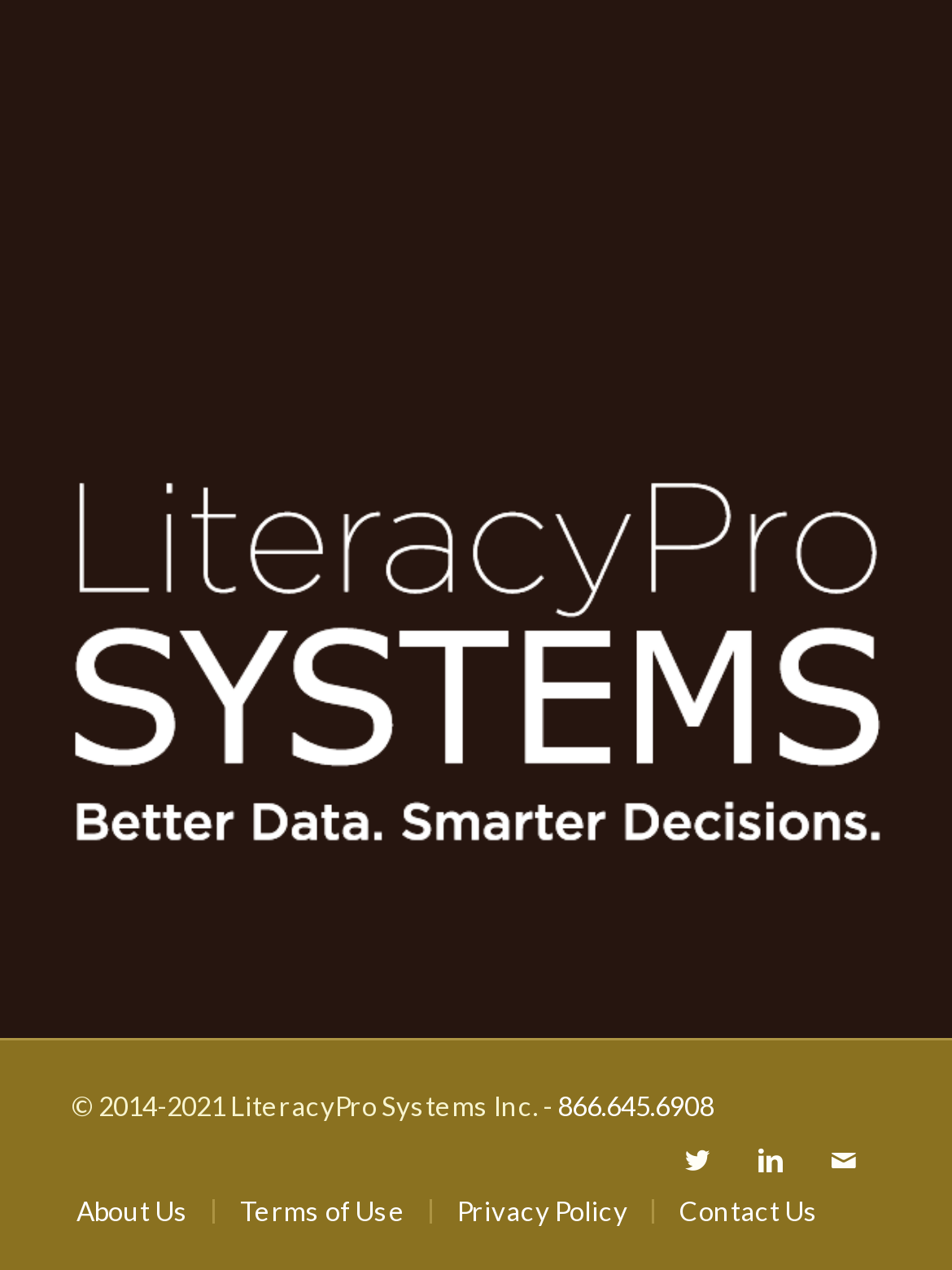Locate the bounding box coordinates of the segment that needs to be clicked to meet this instruction: "Read the article title".

None